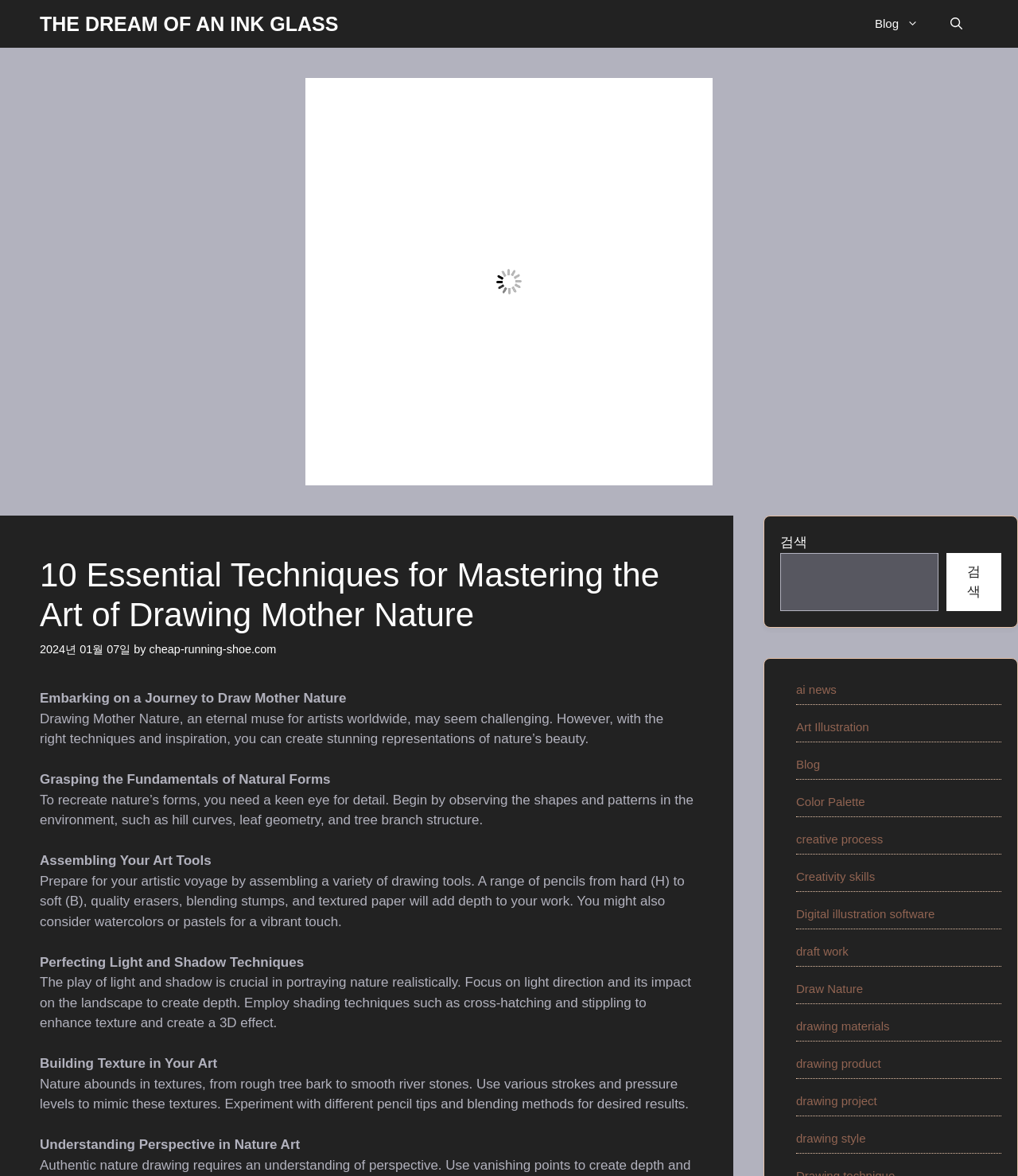Determine the bounding box coordinates for the region that must be clicked to execute the following instruction: "Search for something".

[0.766, 0.47, 0.922, 0.519]